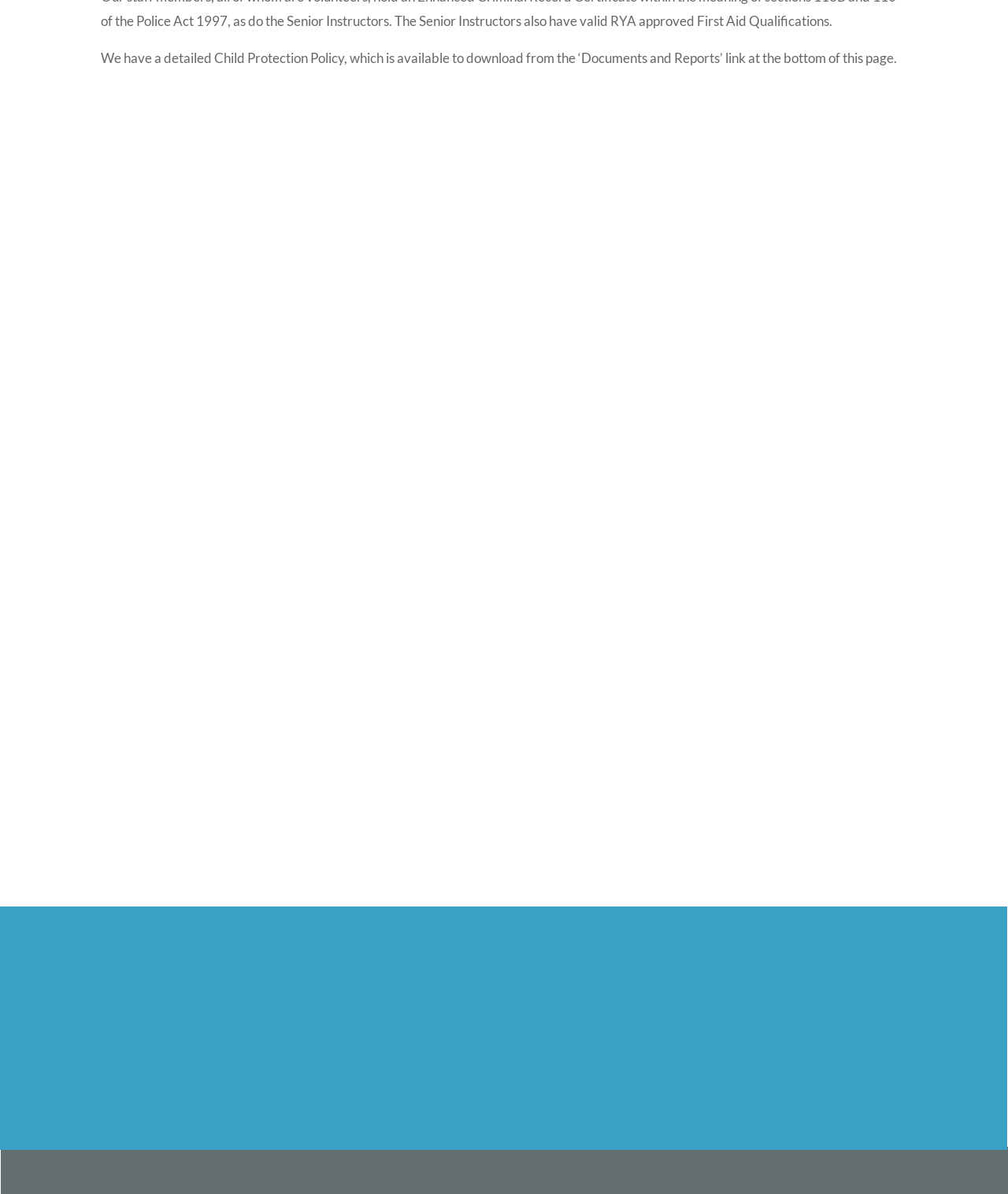What is the qualification of the Senior Dinghy Instructor?
Respond to the question with a well-detailed and thorough answer.

This answer can be obtained by reading the static text 'All sailing sessions are conducted by an RYA qualified Senior Dinghy Instructor' which suggests that the Senior Dinghy Instructor is RYA qualified.